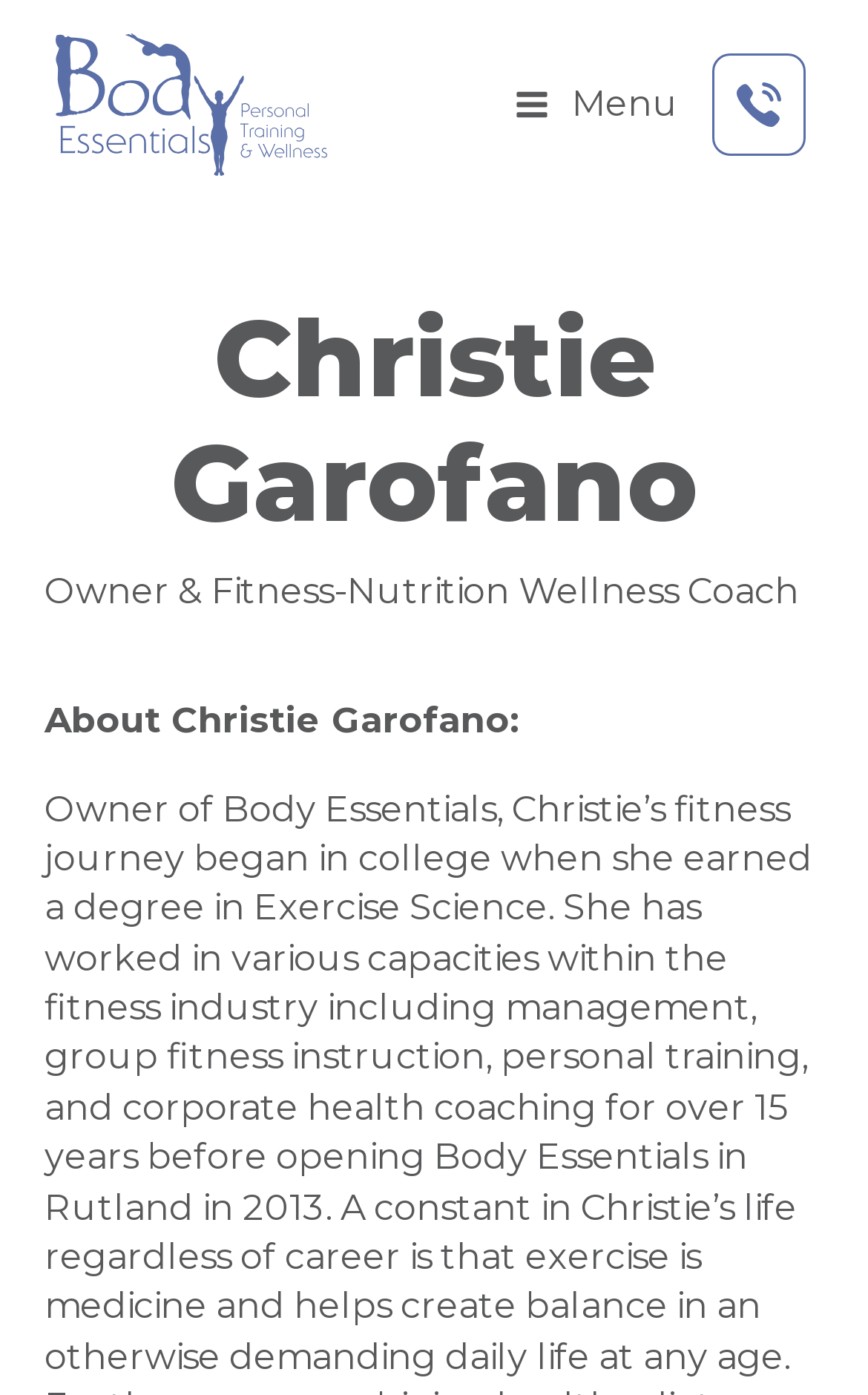What is the profession of Christie Garofano?
By examining the image, provide a one-word or phrase answer.

Fitness-Nutrition Wellness Coach